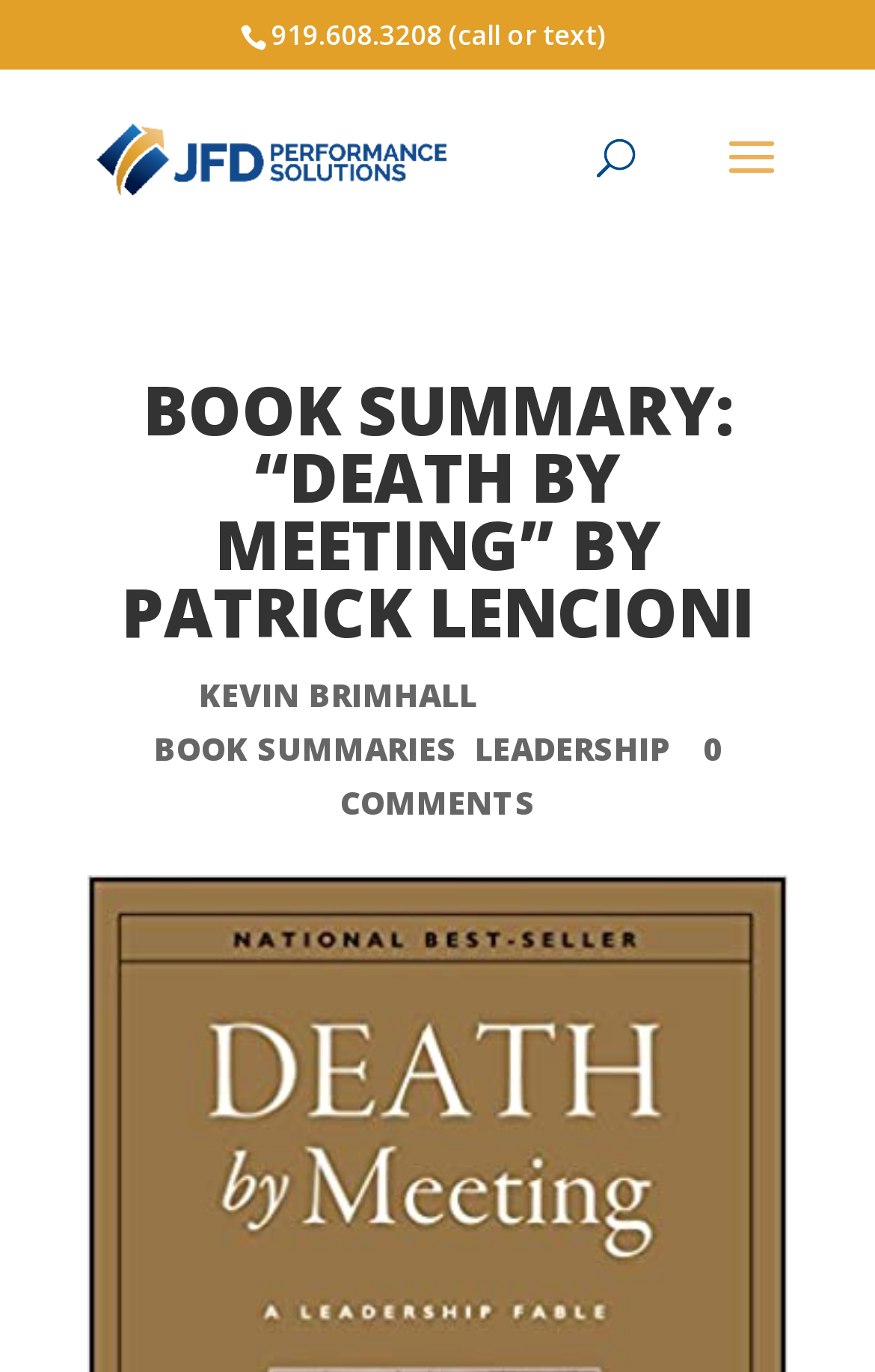For the following element description, predict the bounding box coordinates in the format (top-left x, top-left y, bottom-right x, bottom-right y). All values should be floating point numbers between 0 and 1. Description: Leadership

[0.542, 0.53, 0.765, 0.561]